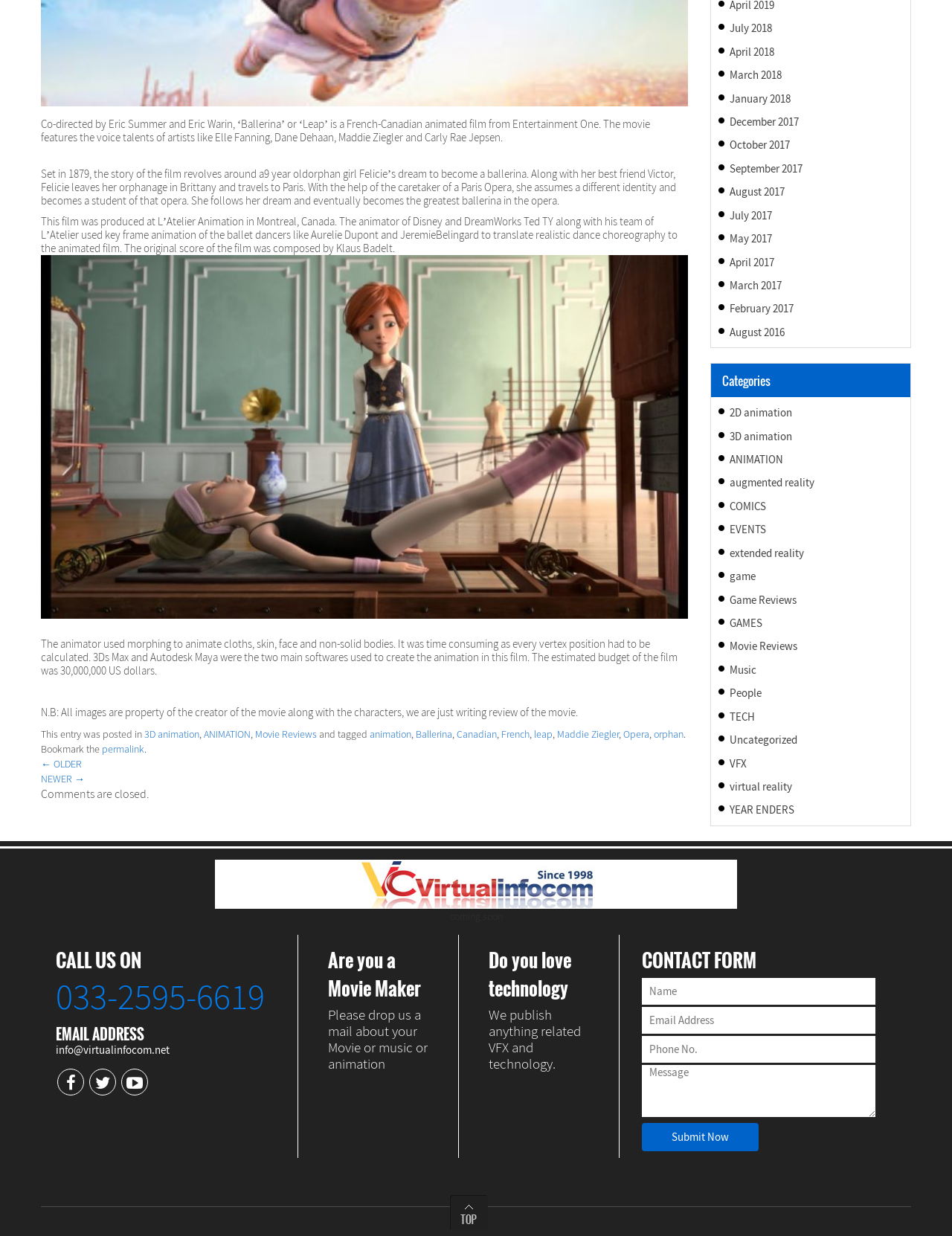Please locate the clickable area by providing the bounding box coordinates to follow this instruction: "Continue reading about free rotates".

None